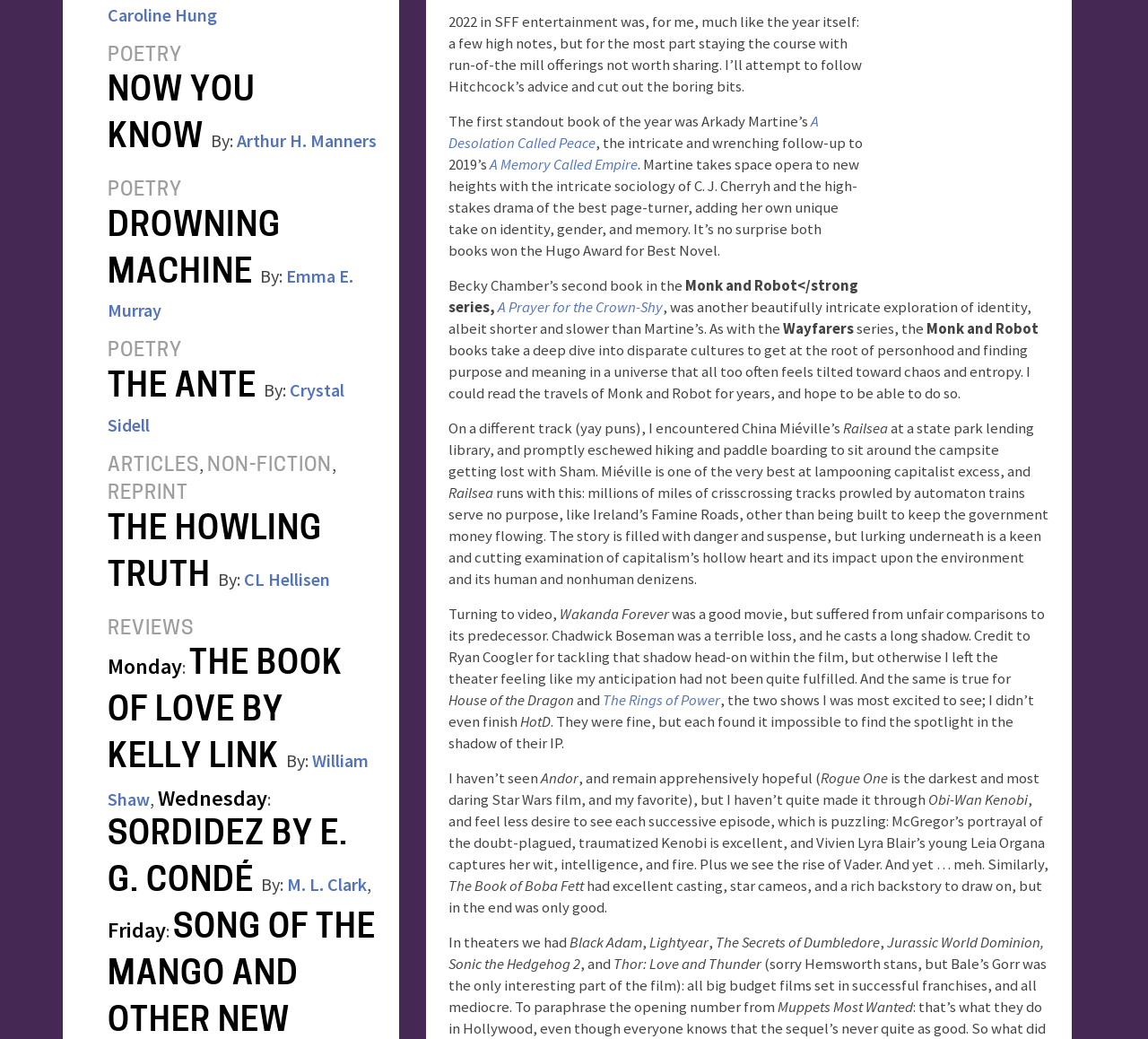Determine the bounding box coordinates of the section I need to click to execute the following instruction: "Click on the link 'A Desolation Called Peace'". Provide the coordinates as four float numbers between 0 and 1, i.e., [left, top, right, bottom].

[0.391, 0.107, 0.713, 0.147]